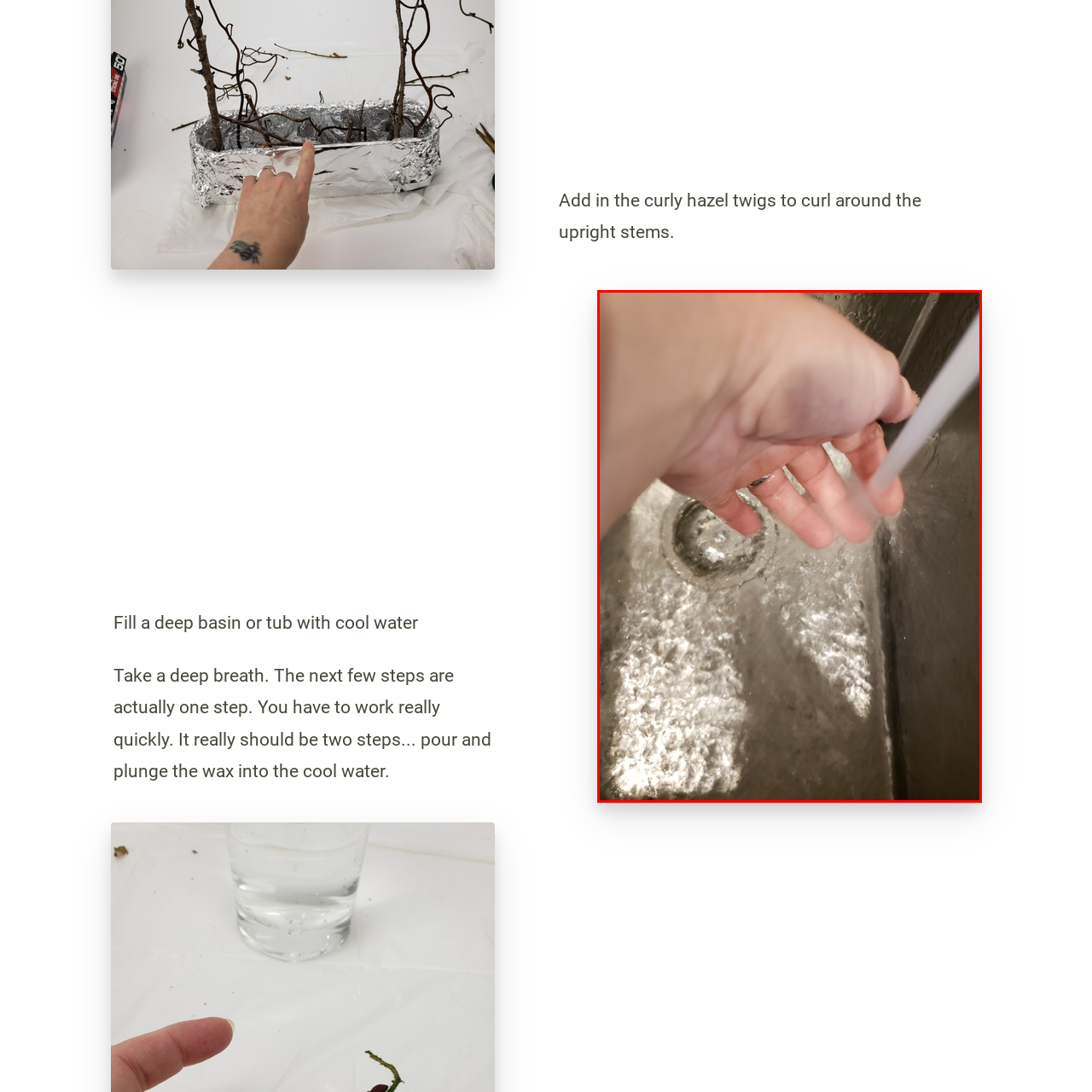Deliver a detailed account of the image that lies within the red box.

The image captures a close-up view of a hand positioned above a basin or sink, with water flowing from a faucet. The hand appears poised to interact with the moving water, creating ripples on the surface. The metallic basin reflects light, enhancing the shimmering effect of the water. This moment is likely part of a preparation process, as suggested by the accompanying notes, which mention filling a basin with cool water for a specific task. The image conveys a sense of action and readiness, emphasizing the importance of water in the described procedure.